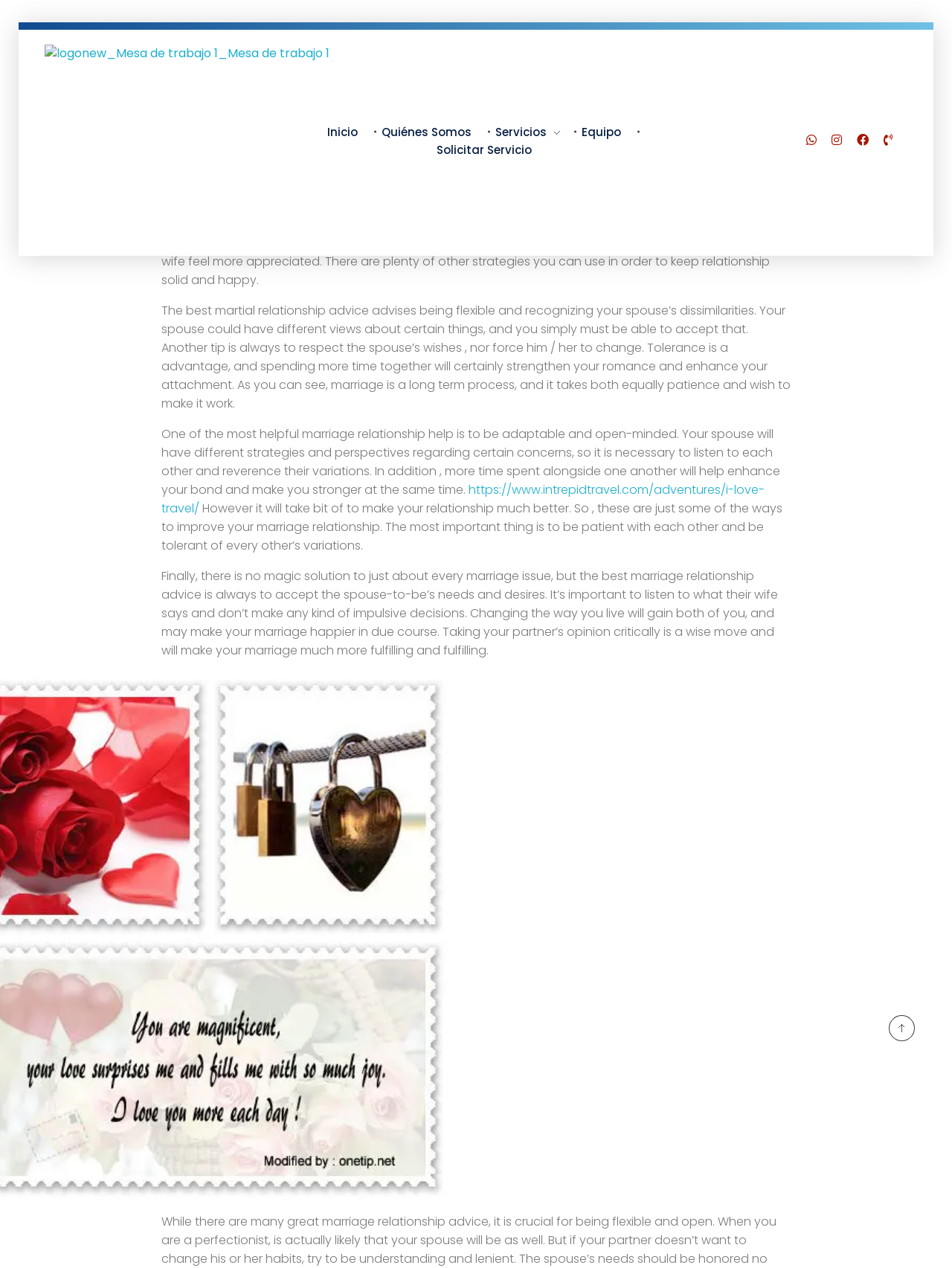Specify the bounding box coordinates of the element's region that should be clicked to achieve the following instruction: "Click the 'Inicio' link". The bounding box coordinates consist of four float numbers between 0 and 1, in the format [left, top, right, bottom].

[0.344, 0.097, 0.385, 0.111]